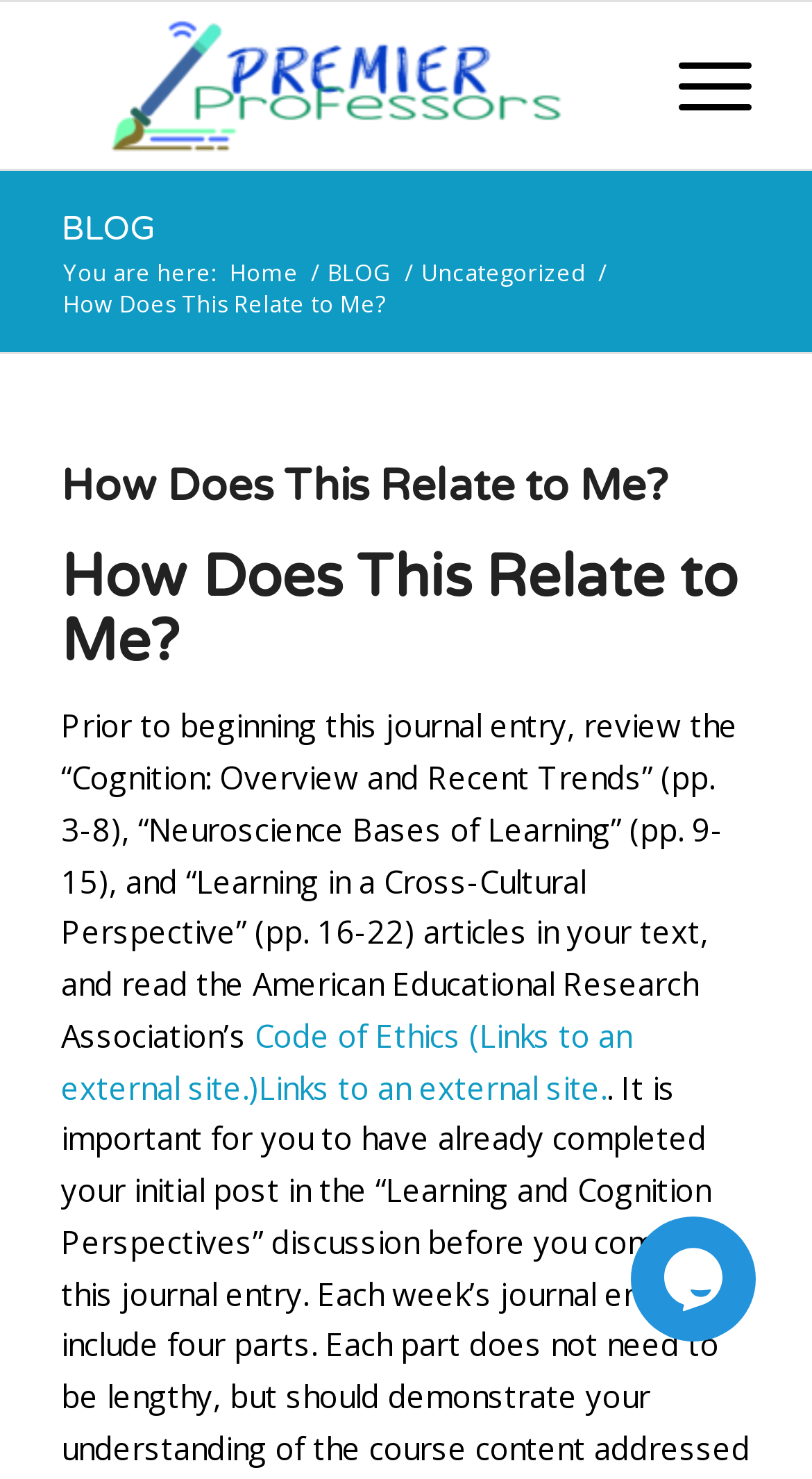Point out the bounding box coordinates of the section to click in order to follow this instruction: "go to premierprofessors".

[0.075, 0.001, 0.755, 0.114]